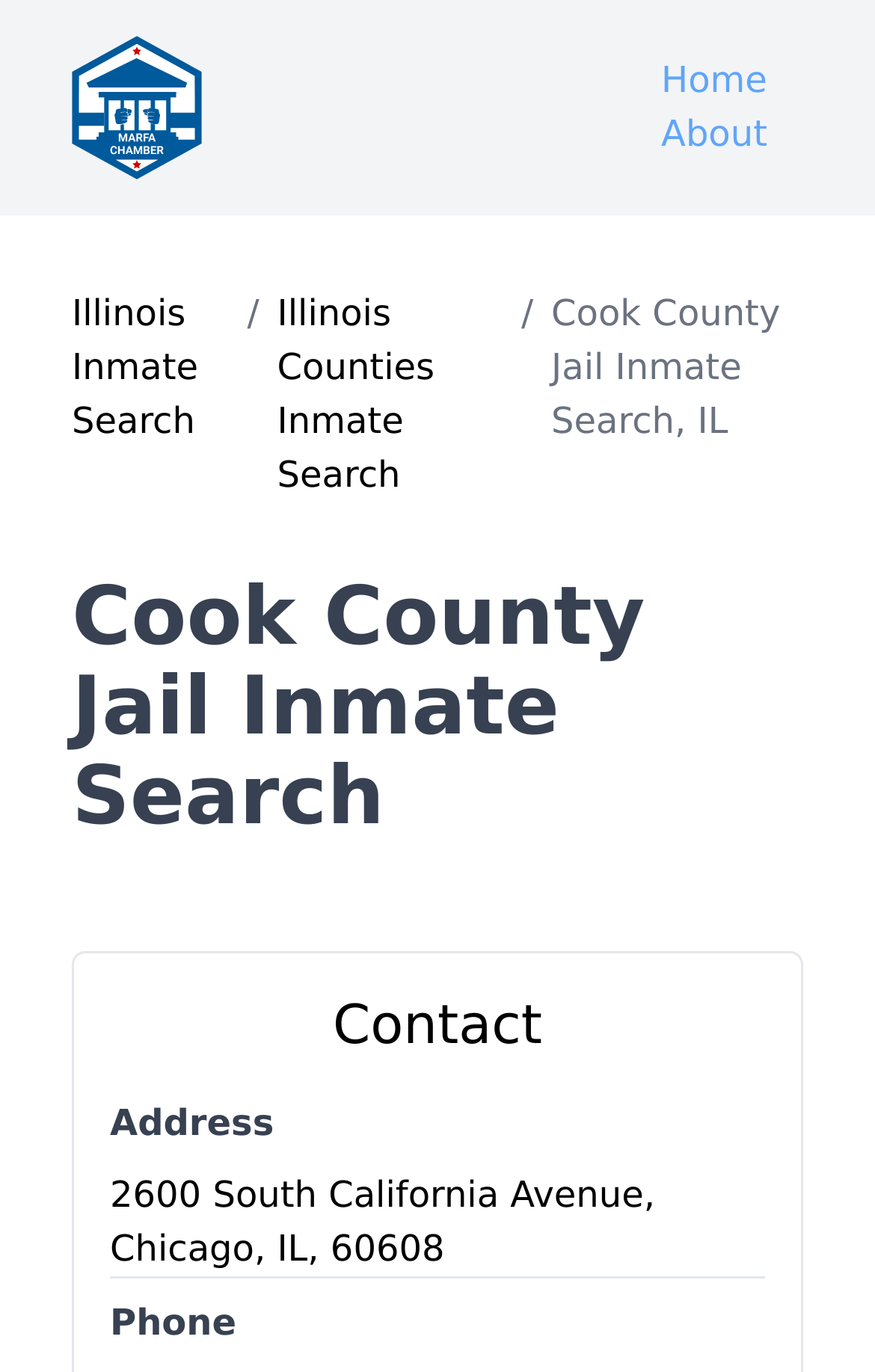Determine the heading of the webpage and extract its text content.

Cook County Jail Inmate Search